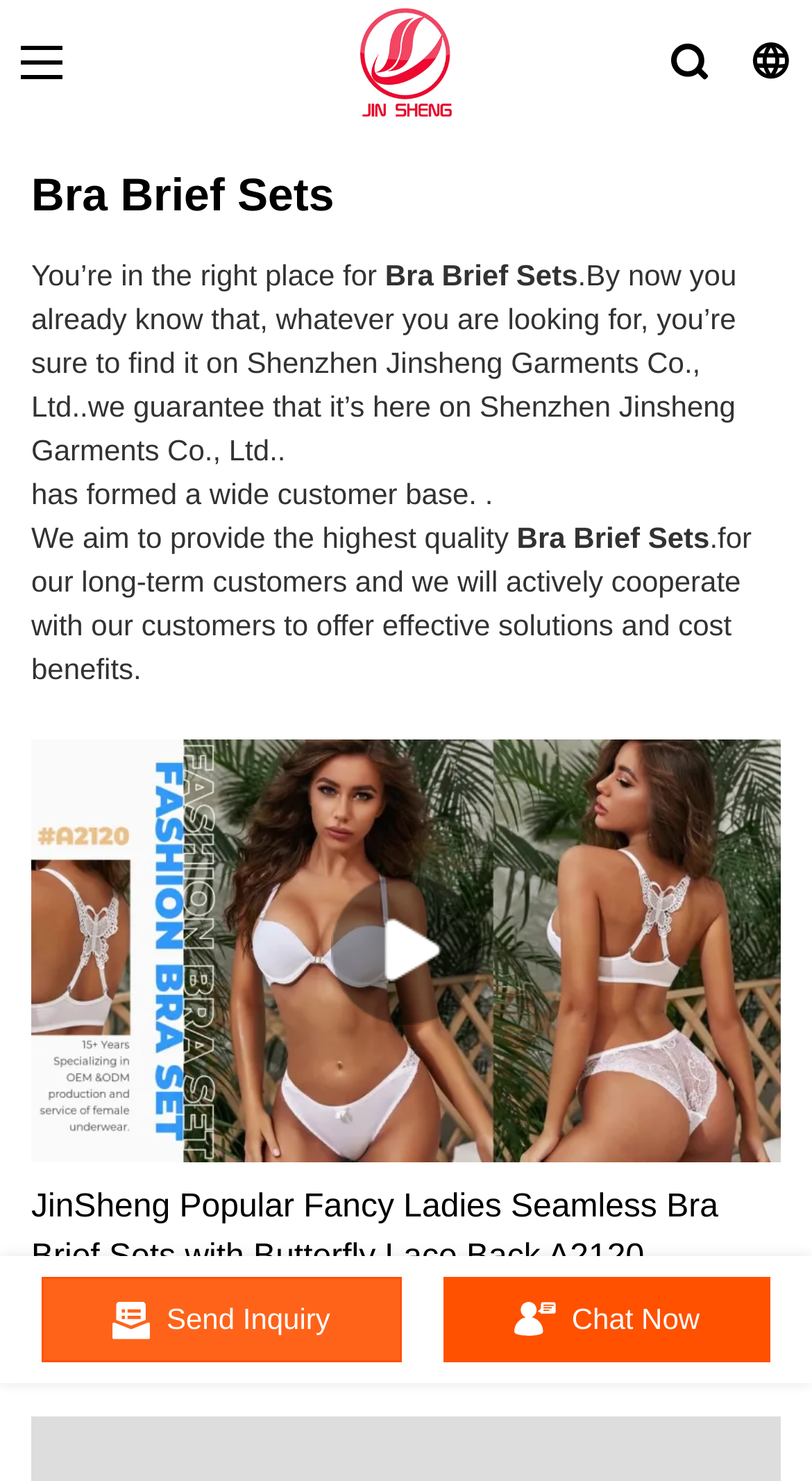Using the information in the image, give a detailed answer to the following question: What is the company name?

The company name can be found in the top section of the webpage, where it is written as 'Shenzhen Jinsheng Garments Co., Ltd.' in both text and image forms.